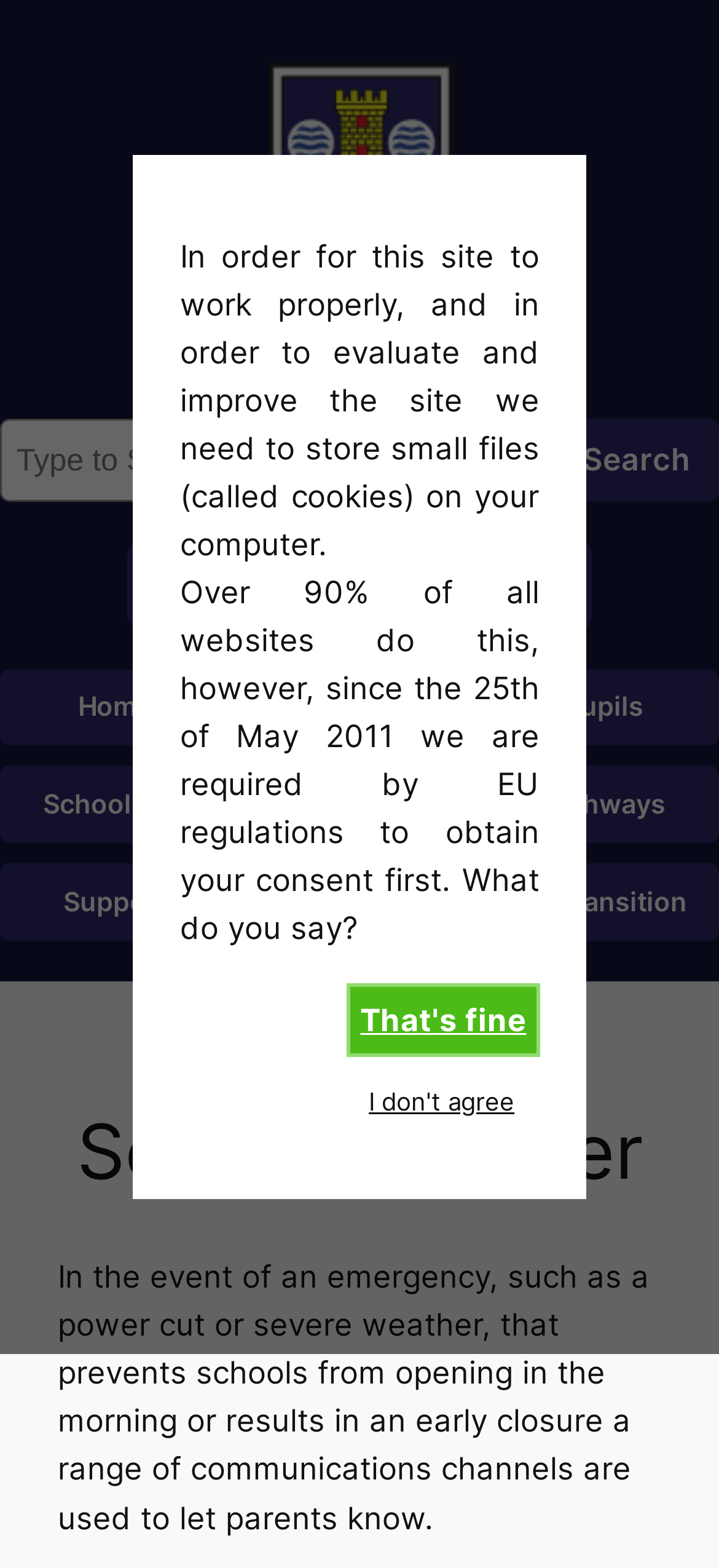What is the school's name? Based on the image, give a response in one word or a short phrase.

Portobello High School